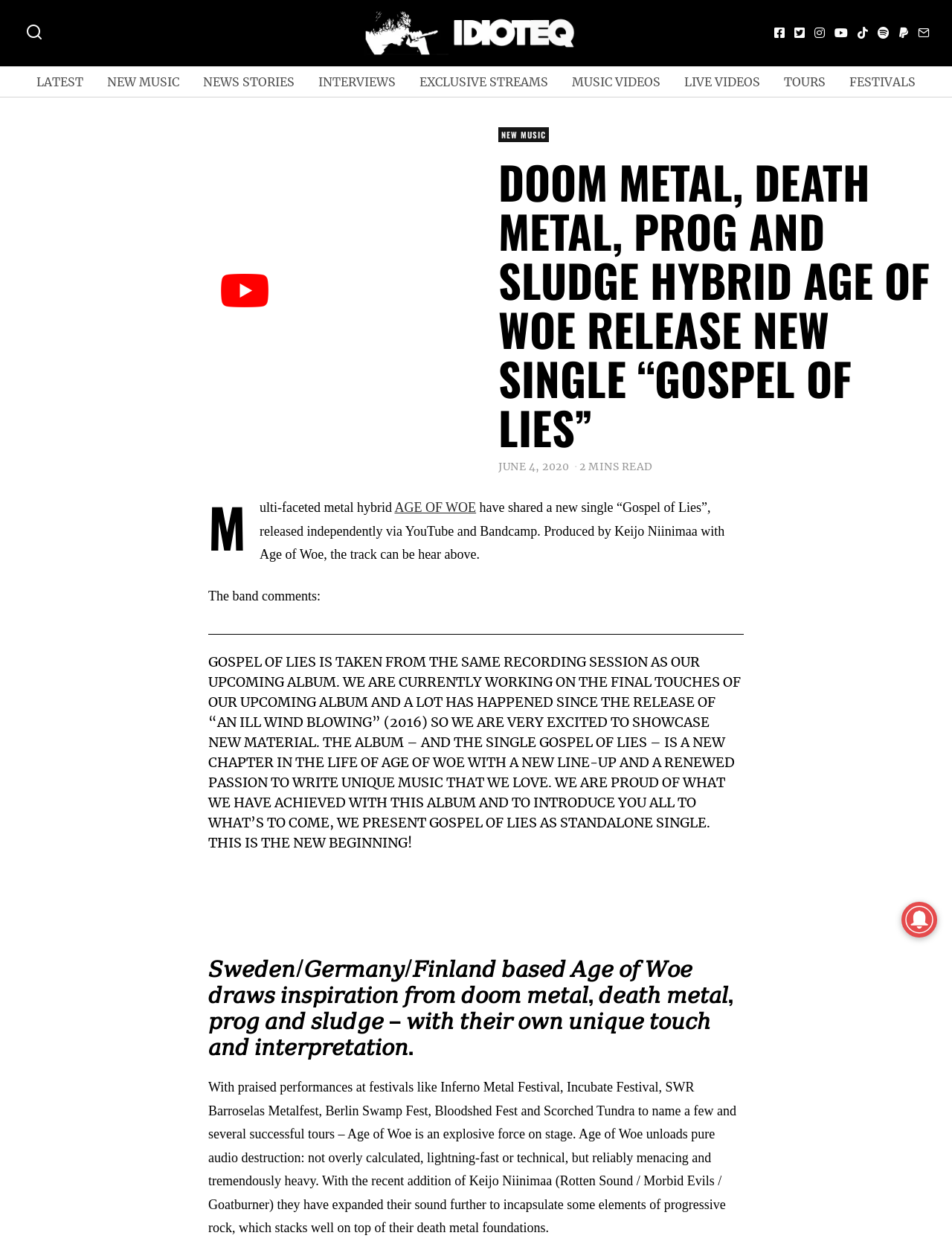Explain in detail what is displayed on the webpage.

The webpage is about the metal band Age of Woe, specifically their new single "Gospel of Lies". At the top of the page, there is a logo image and a row of social media links. Below the logo, there is a navigation menu with links to different sections of the website, including "LATEST", "NEW MUSIC", "NEWS STORIES", and more.

The main content of the page is divided into two sections. The first section has a heading that reads "DOOM METAL, DEATH METAL, PROG AND SLUDGE HYBRID AGE OF WOE RELEASE NEW SINGLE “GOSPEL OF LIES”". Below the heading, there is a time stamp indicating that the article was published on June 4, 2020, and a note that the article is a 2-minute read.

The main text of the article describes the new single "Gospel of Lies" and its production. There is a quote from the band about the single and their upcoming album. The text is accompanied by a blockquote with a longer statement from the band about their new material and their excitement to share it with fans.

Above the text, there is an iframe that likely contains an audio player or a video player for the new single. Below the text, there is a heading that describes Age of Woe's music style and their live performances. The final paragraph of text provides more information about the band's background and their music.

At the very bottom of the page, there is a progress bar that indicates the loading progress of the page. There is also a small image in the bottom right corner of the page, but its purpose is unclear.